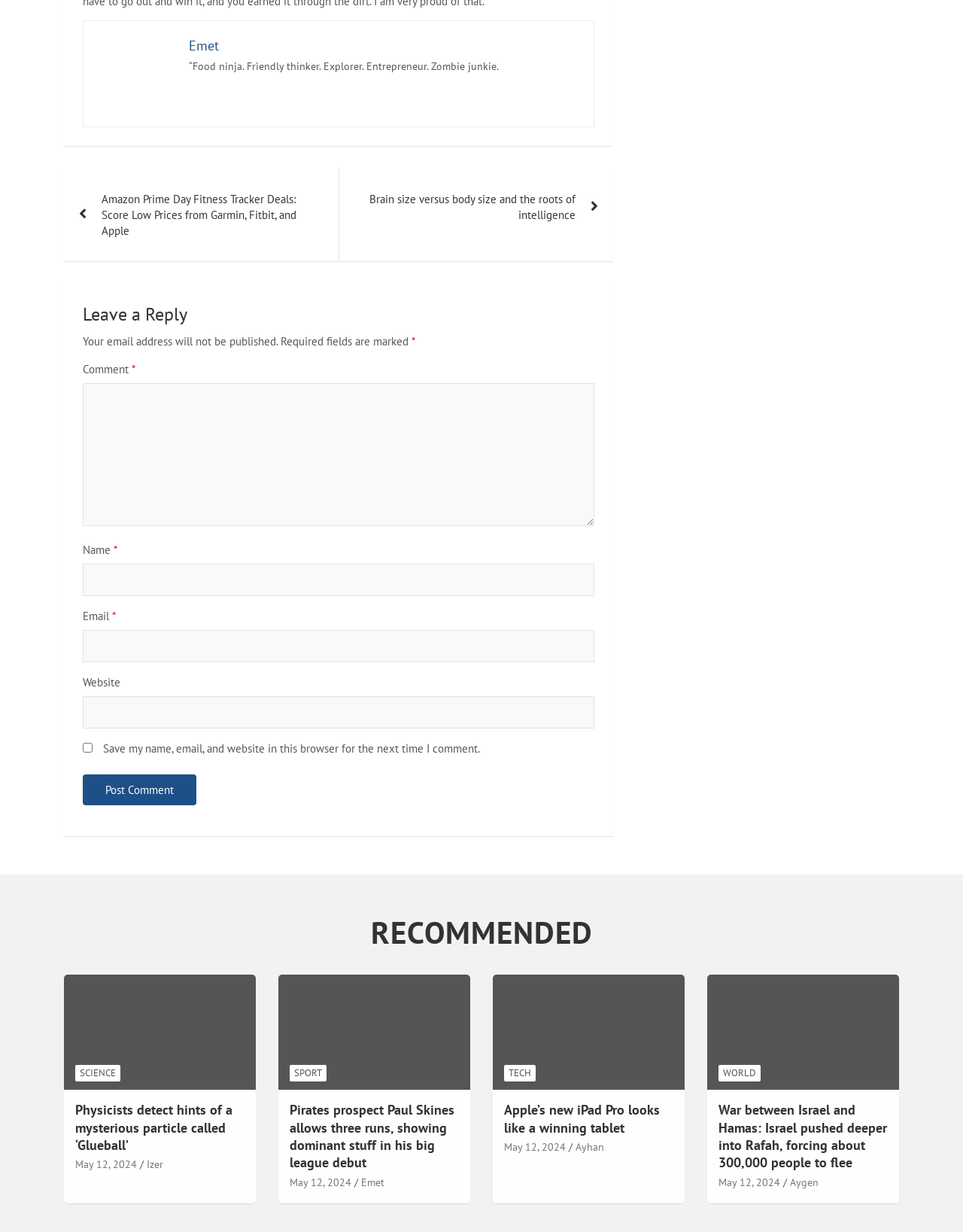How many fields are required to leave a reply?
Please respond to the question with as much detail as possible.

I counted the number of required fields by looking at the textboxes 'Comment *', 'Name *', and 'Email *' which are marked as required.